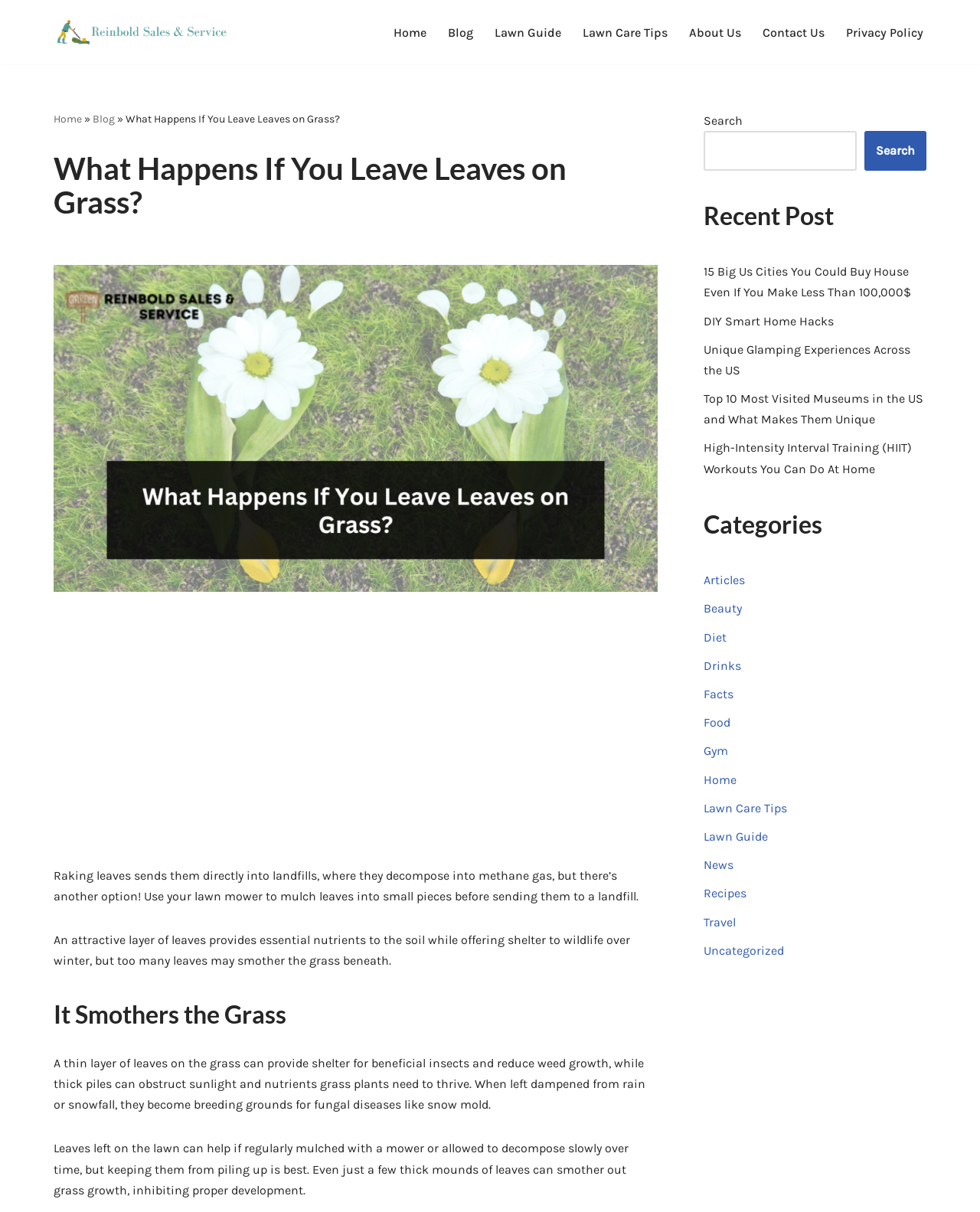Determine the bounding box coordinates of the region I should click to achieve the following instruction: "Read 'How HandsetExpert Works:'". Ensure the bounding box coordinates are four float numbers between 0 and 1, i.e., [left, top, right, bottom].

None